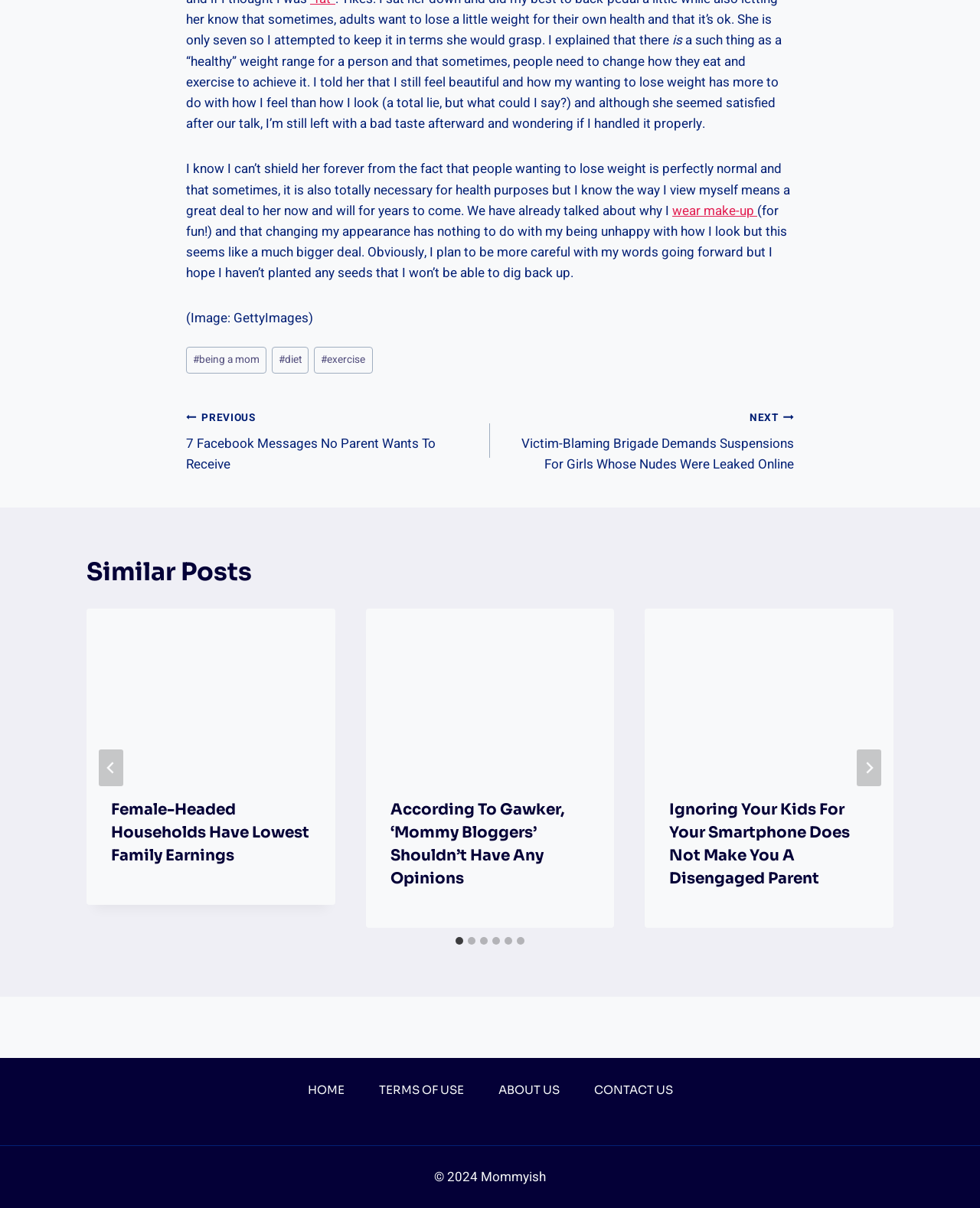What is the navigation element at the bottom of the page?
Please answer the question with as much detail and depth as you can.

The navigation element at the bottom of the page, which is a navigation element with ID 412, contains links to various sections of the website, including 'HOME', 'TERMS OF USE', 'ABOUT US', and 'CONTACT US'. This element is referred to as the 'Footer Navigation'.